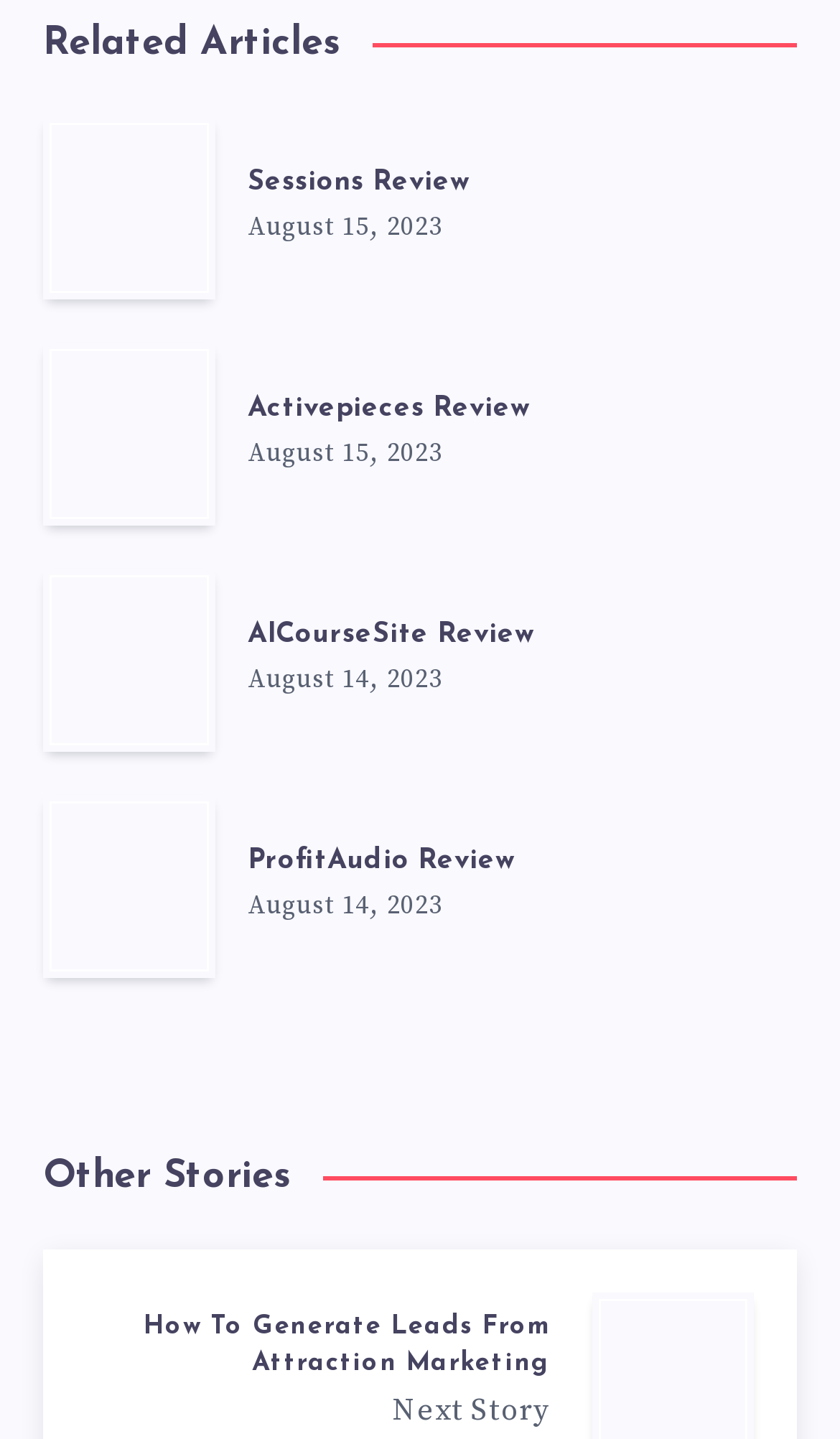Specify the bounding box coordinates of the element's area that should be clicked to execute the given instruction: "read Activepieces Review". The coordinates should be four float numbers between 0 and 1, i.e., [left, top, right, bottom].

[0.295, 0.273, 0.631, 0.3]